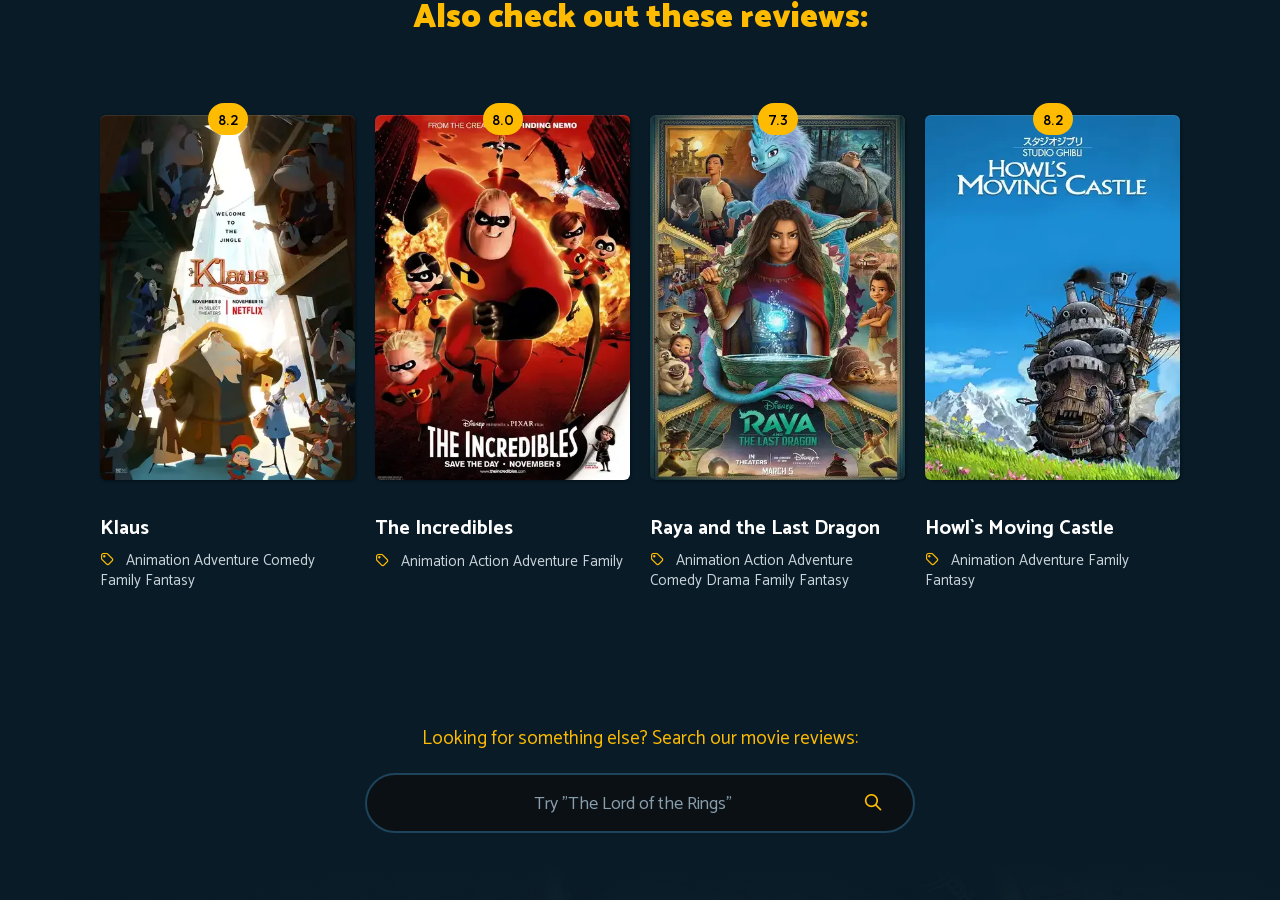Please specify the bounding box coordinates for the clickable region that will help you carry out the instruction: "browse movies under Comedy category".

[0.205, 0.613, 0.246, 0.635]